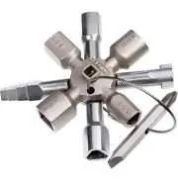With reference to the screenshot, provide a detailed response to the question below:
What is the purpose of the attached clip?

The caption suggests that the small attached clip is for securing the tool to a tool belt or bag, allowing for easy access and convenience.